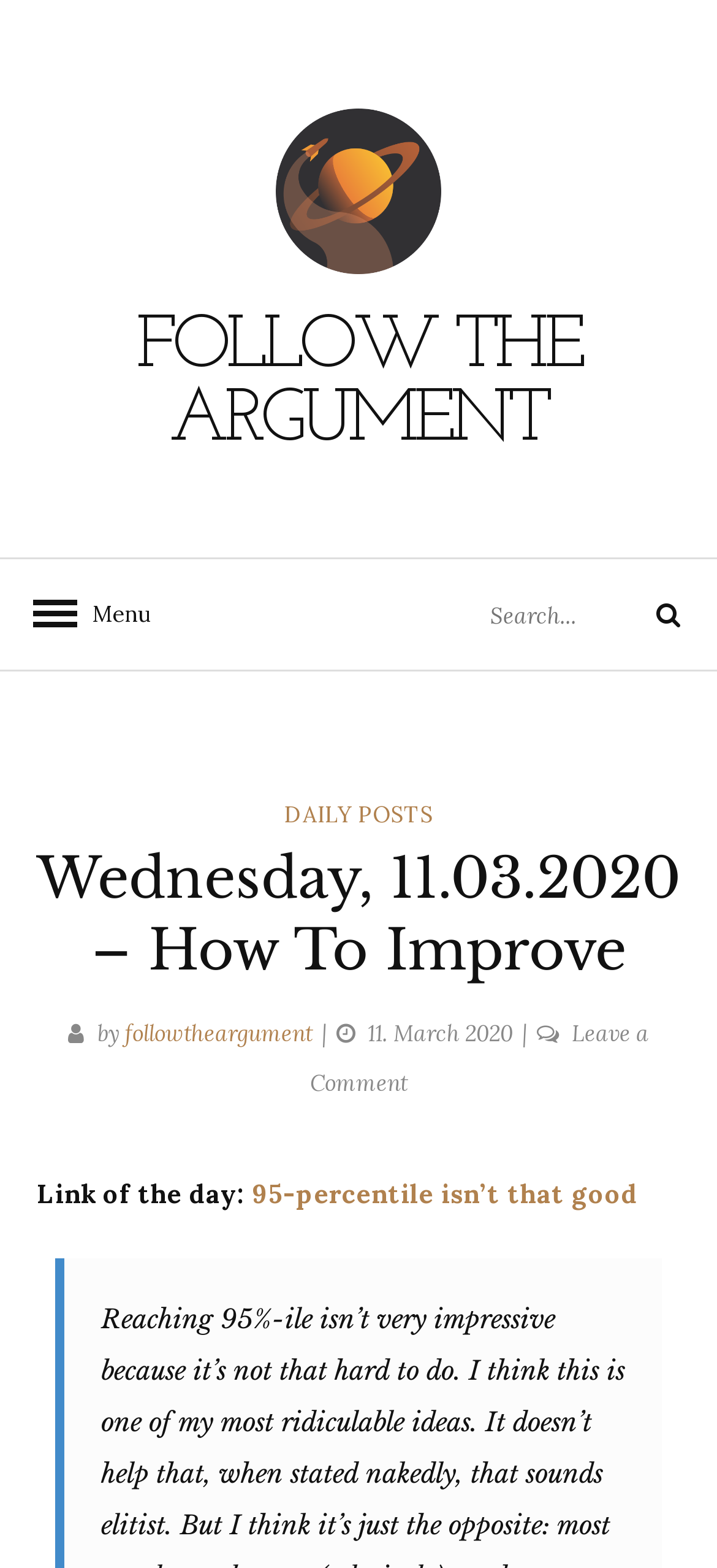What is the title of the latest article?
Answer the question based on the image using a single word or a brief phrase.

How To Improve